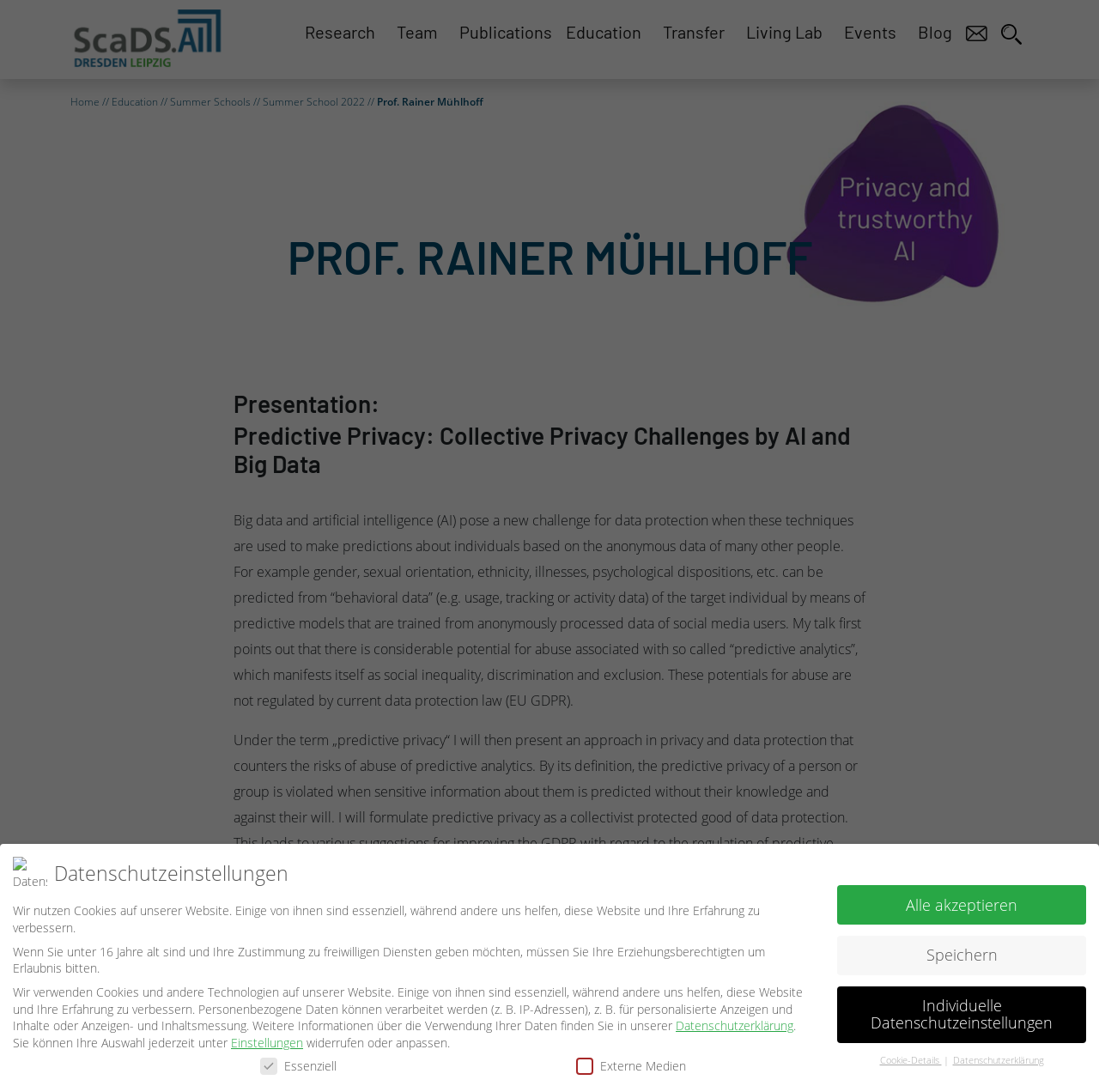Articulate a detailed summary of the webpage's content and design.

The webpage is about Prof. Rainer Mühlhoff's presentation on "Collective Privacy Challenges by AI and Big Data" at the ScaDS.AI Summer School 2022. 

At the top left corner, there is a logo of SCADS.AI, which is also a link. Next to it, there are several links to different sections of the website, including "Research", "Team", "Publications", "Education", "Transfer", "Living Lab", "Events", and "Blog". Each of these links has a submenu that can be expanded.

Below the navigation menu, there is a search bar with a magnifying glass icon. 

The main content of the webpage is divided into two sections. The left section has a heading "PROF. RAINER MÜHLHOFF" and a subheading "Presentation:". Below the subheading, there is a title "Predictive Privacy: Collective Privacy Challenges by AI and Big Data". 

The right section has a brief description of the presentation, which discusses the potential risks of predictive analytics and the need for a new approach to privacy and data protection. The description is divided into two paragraphs, with the second paragraph providing more information about the concept of "predictive privacy" and its implications for data protection law.

At the bottom of the page, there is a section about data protection settings, which includes a heading "Datenschutzeinstellungen" and several paragraphs of text explaining how the website uses cookies and other technologies to collect personal data. There are also several checkboxes and buttons that allow users to customize their data protection settings.

Finally, there is a footer section with links to the website's privacy policy and other related information.